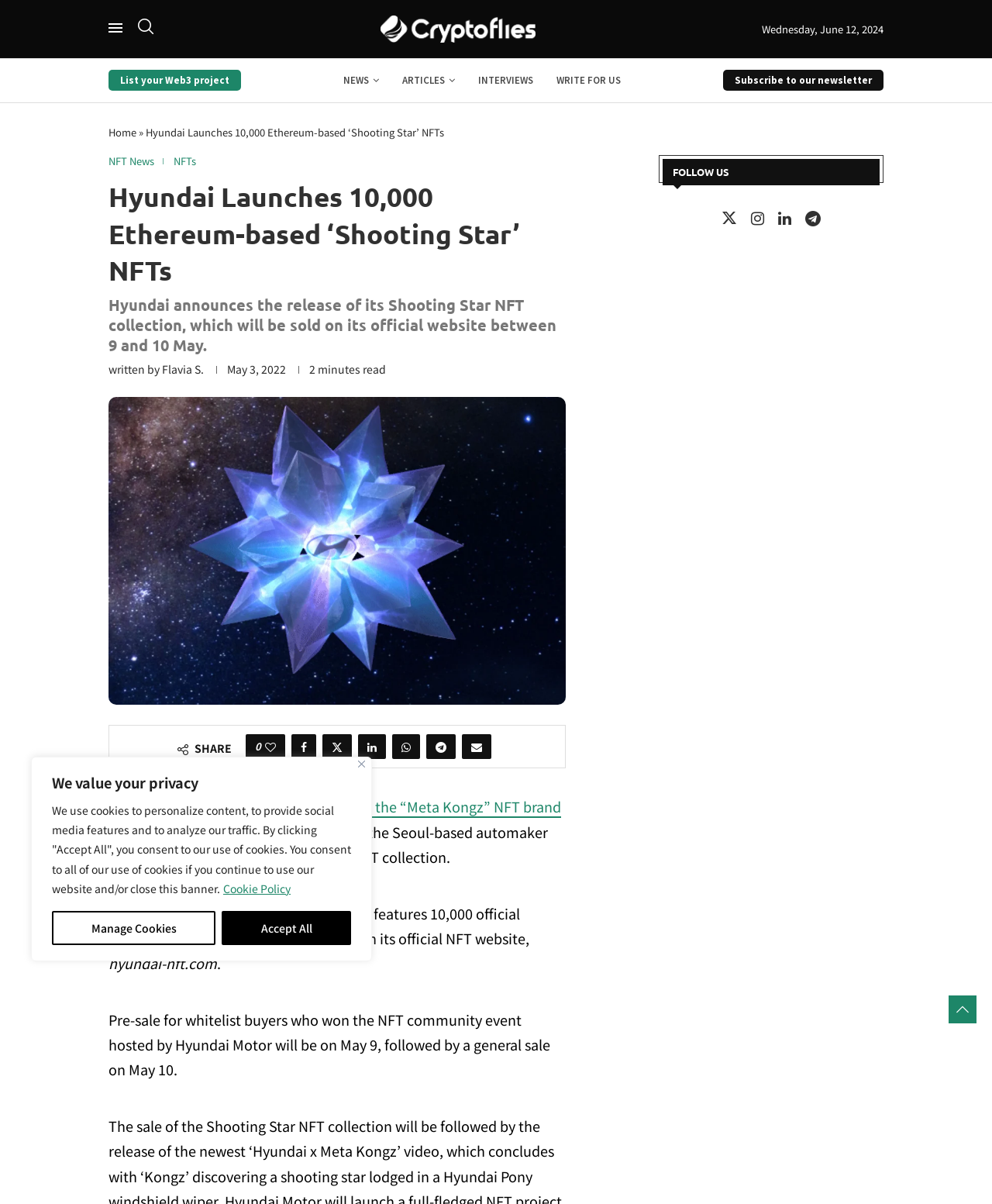Provide the bounding box coordinates for the specified HTML element described in this description: "fashion". The coordinates should be four float numbers ranging from 0 to 1, in the format [left, top, right, bottom].

None